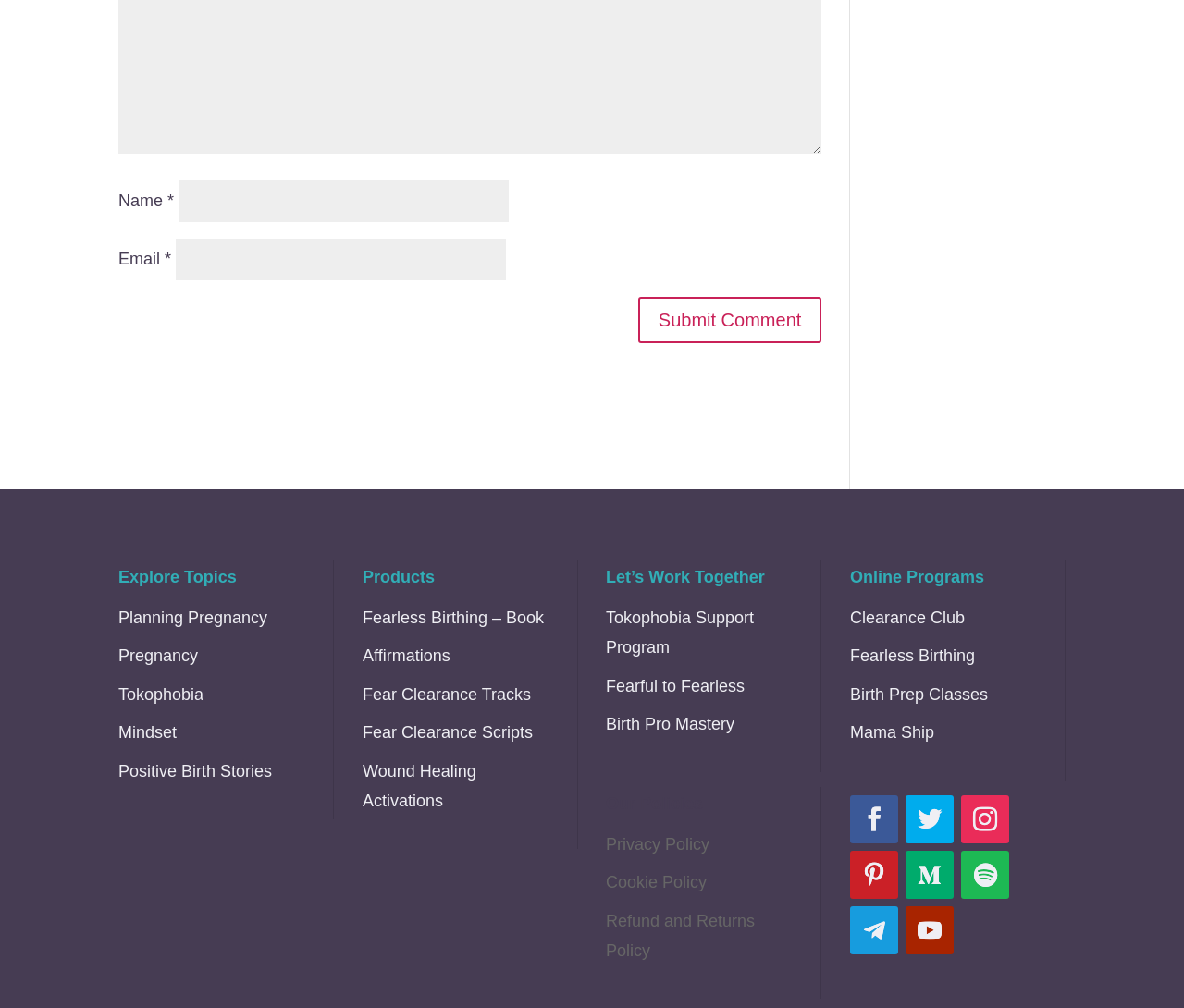What policies are listed on this webpage?
Based on the image, answer the question with as much detail as possible.

The webpage has a section titled 'Our Policies' which lists several links to policies such as 'Privacy Policy', 'Cookie Policy', and 'Refund and Returns Policy', indicating that these policies are listed on this webpage.